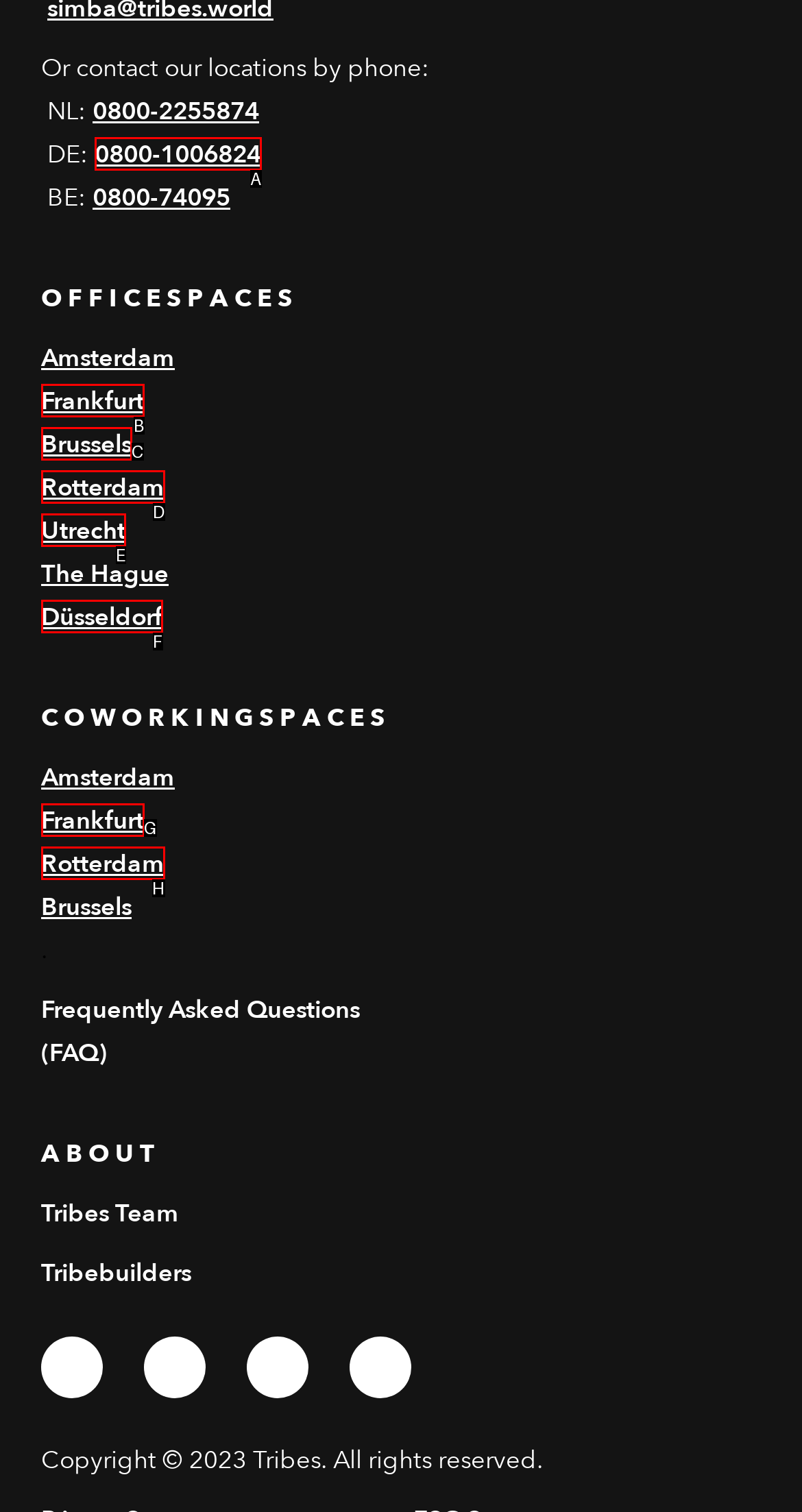From the given choices, determine which HTML element aligns with the description: 0800-1006824 Respond with the letter of the appropriate option.

A